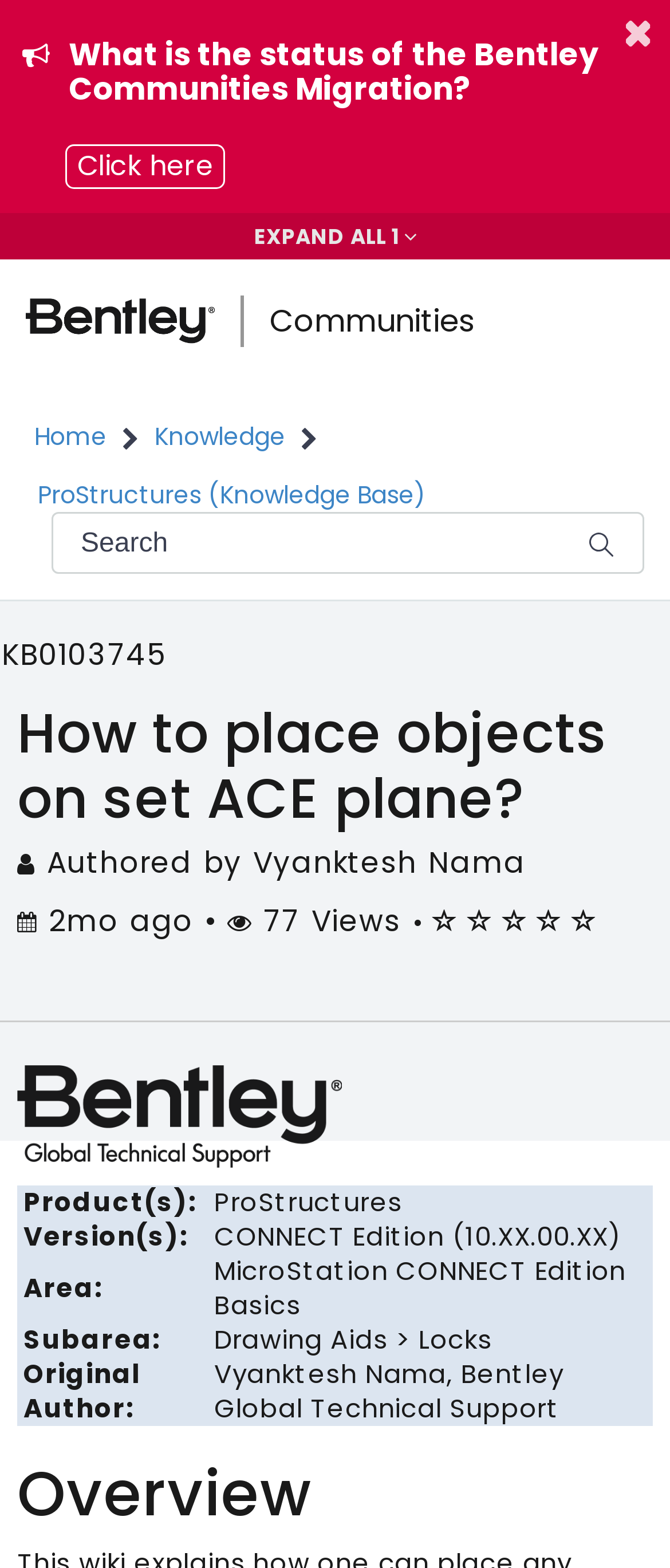What is the main title displayed on this webpage?

ProStructures - How to place objects on set ACE plane?